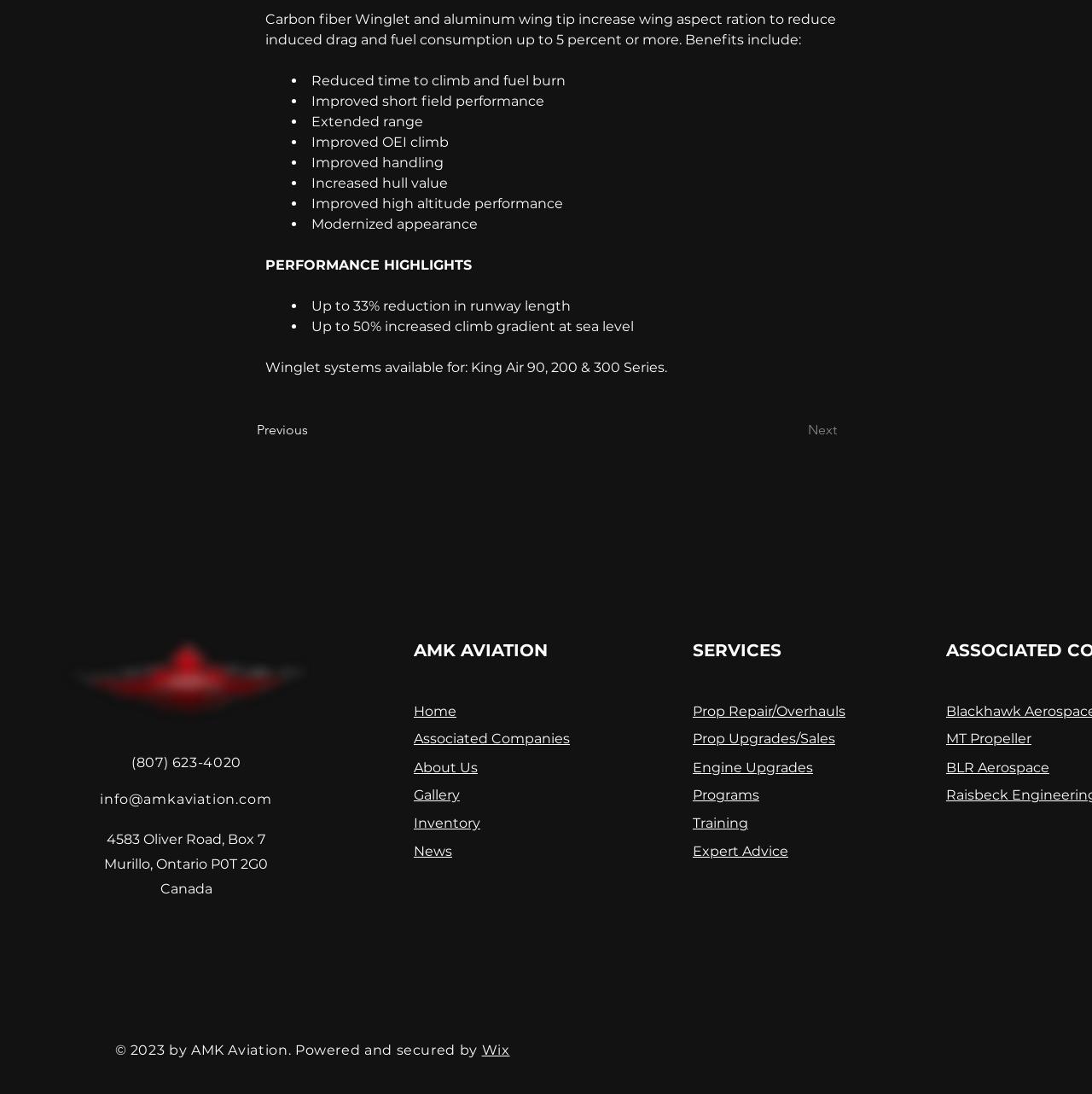How many social media links are listed?
Answer the question in a detailed and comprehensive manner.

The webpage lists 3 social media links, including LinkedIn, Facebook, and Instagram, in the social bar at the bottom of the page.